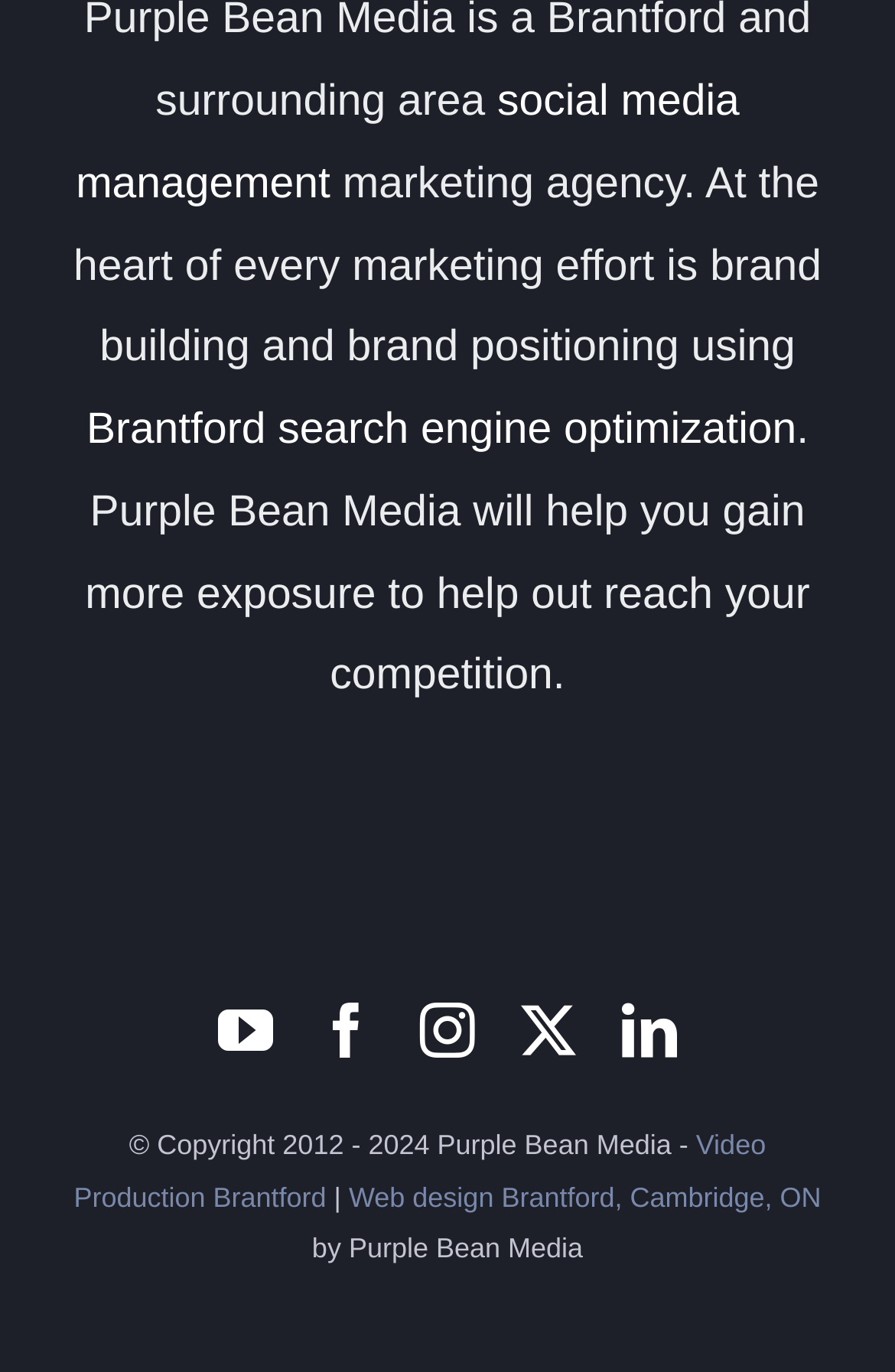Please reply with a single word or brief phrase to the question: 
How many social media links are available?

5